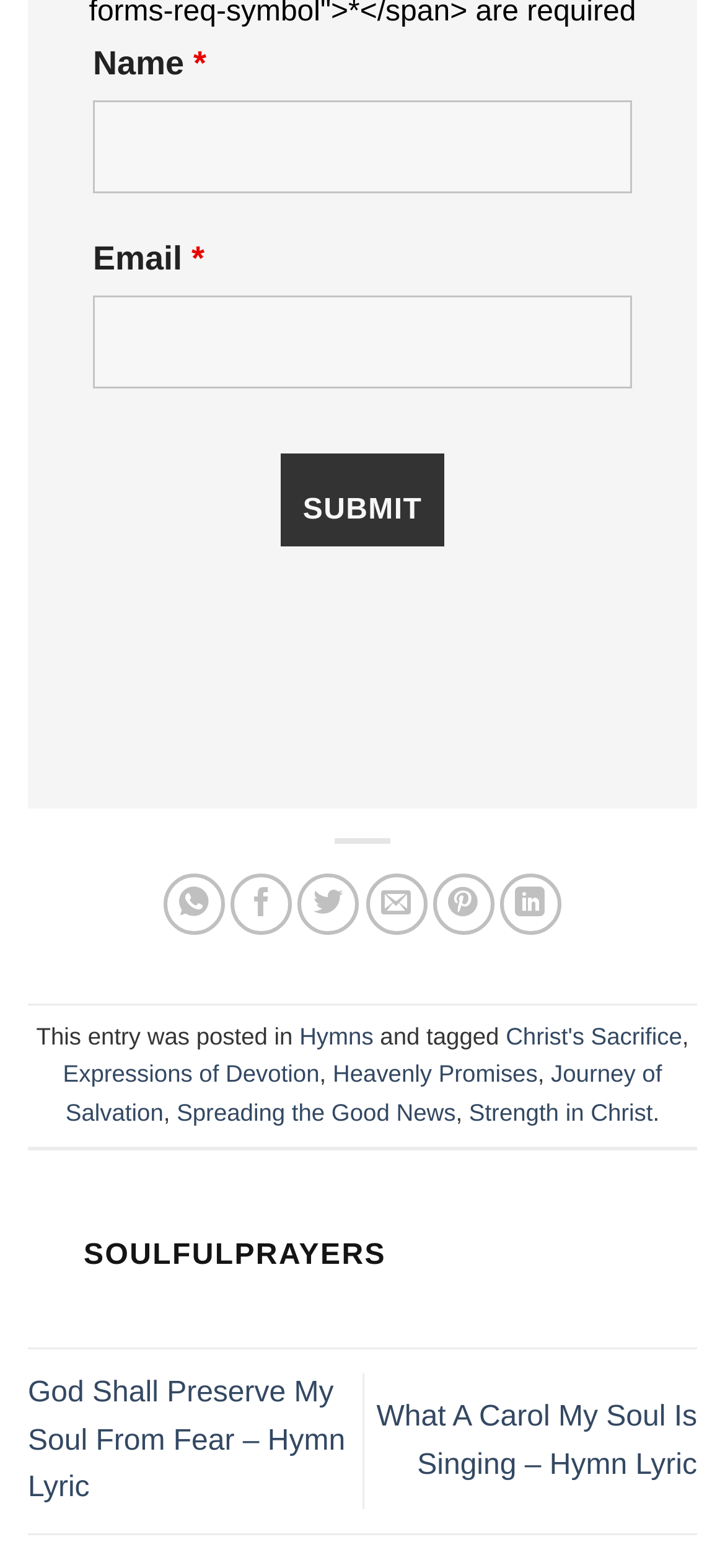Show the bounding box coordinates for the element that needs to be clicked to execute the following instruction: "Submit the form". Provide the coordinates in the form of four float numbers between 0 and 1, i.e., [left, top, right, bottom].

[0.387, 0.29, 0.613, 0.349]